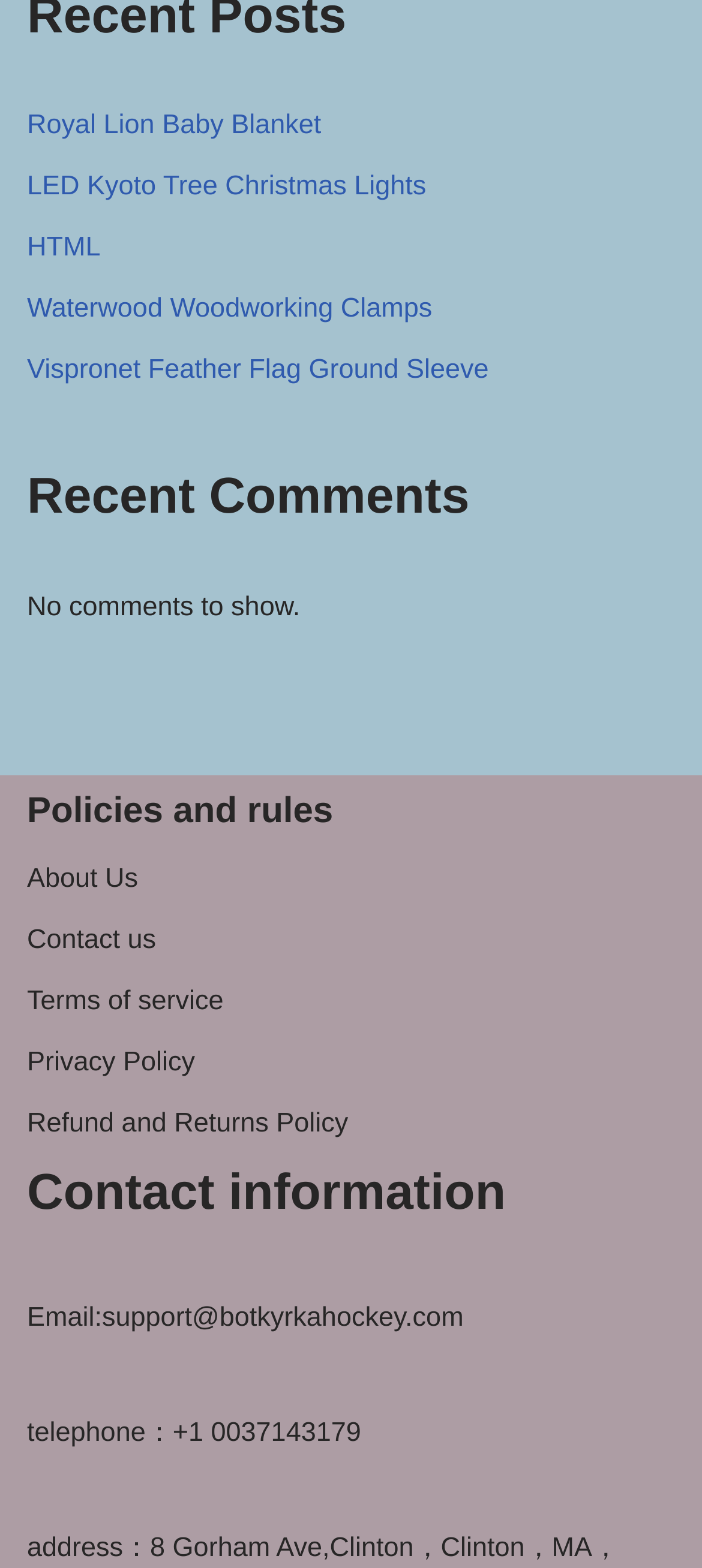Please specify the bounding box coordinates of the element that should be clicked to execute the given instruction: 'View About Us page'. Ensure the coordinates are four float numbers between 0 and 1, expressed as [left, top, right, bottom].

[0.038, 0.551, 0.197, 0.57]